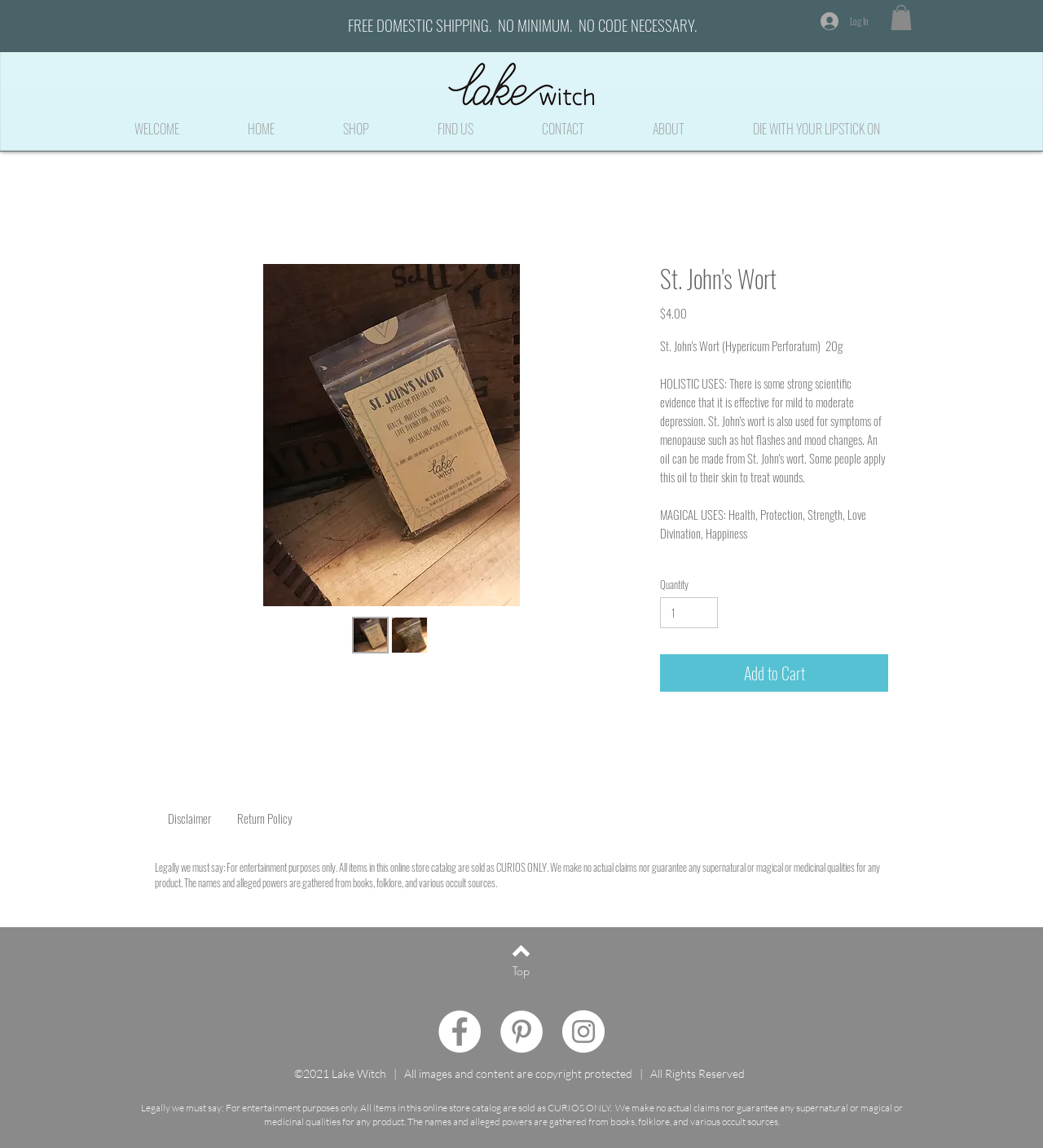What is the name of the website? Based on the screenshot, please respond with a single word or phrase.

Lake Witch